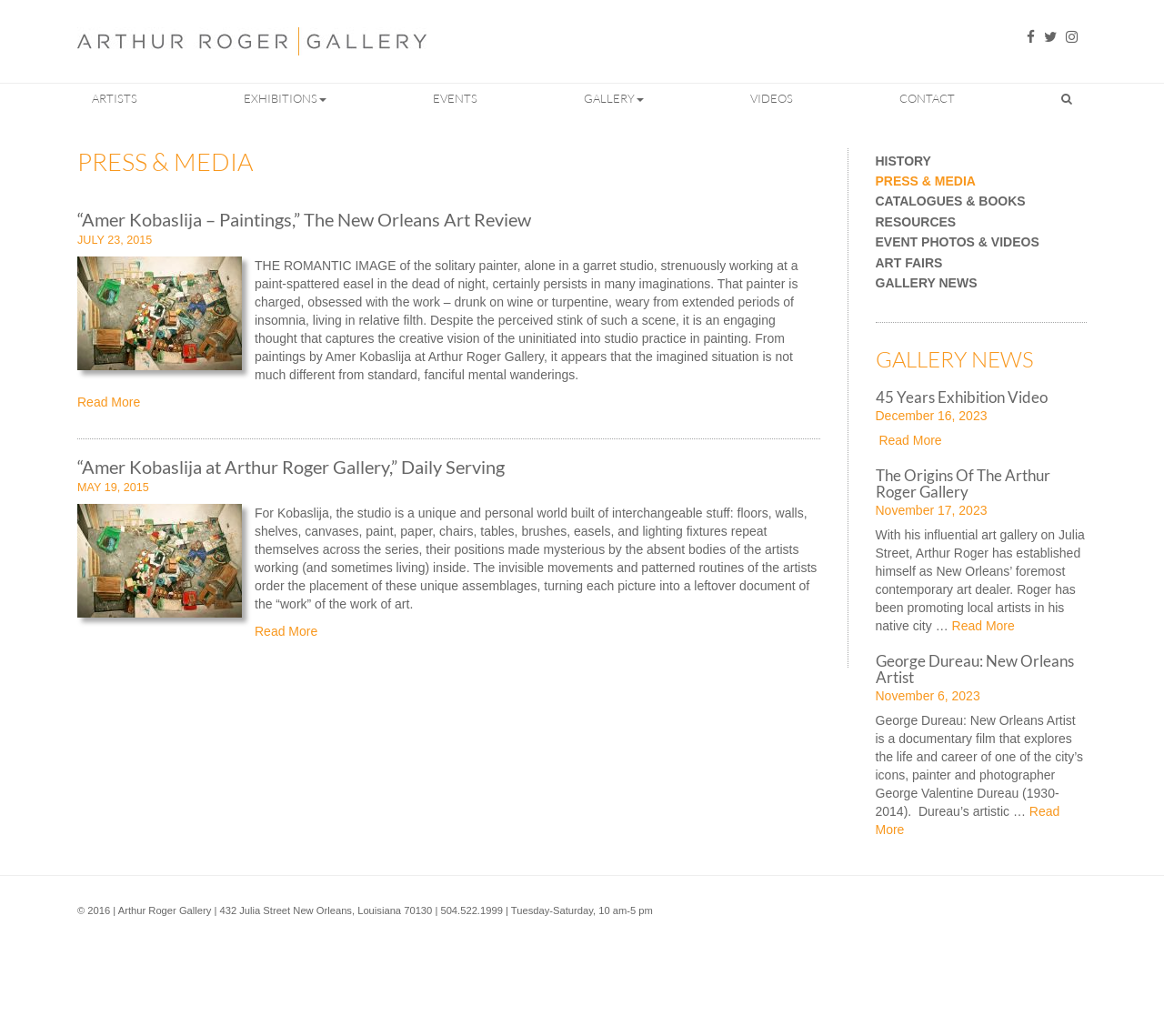What type of content is available in the 'EVENTS' section?
Please provide an in-depth and detailed response to the question.

The 'EVENTS' section is a link on the top navigation bar of the webpage. Based on the context of the other links in the navigation bar, such as 'ARTISTS' and 'EXHIBITIONS', it is likely that the 'EVENTS' section contains information about events related to the gallery, such as exhibition openings or artist talks.